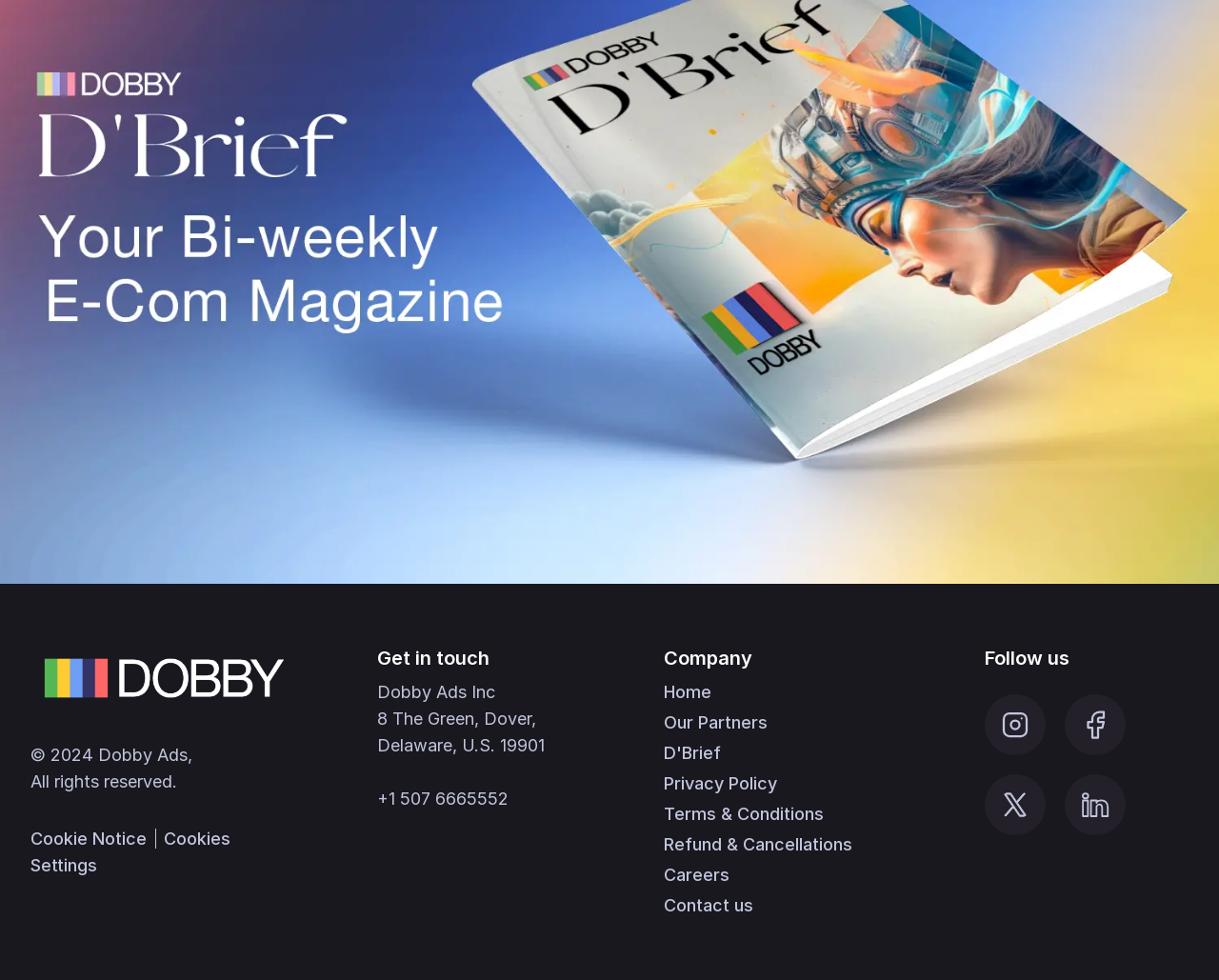Please specify the bounding box coordinates of the clickable region necessary for completing the following instruction: "Send your resume to the email address". The coordinates must consist of four float numbers between 0 and 1, i.e., [left, top, right, bottom].

None